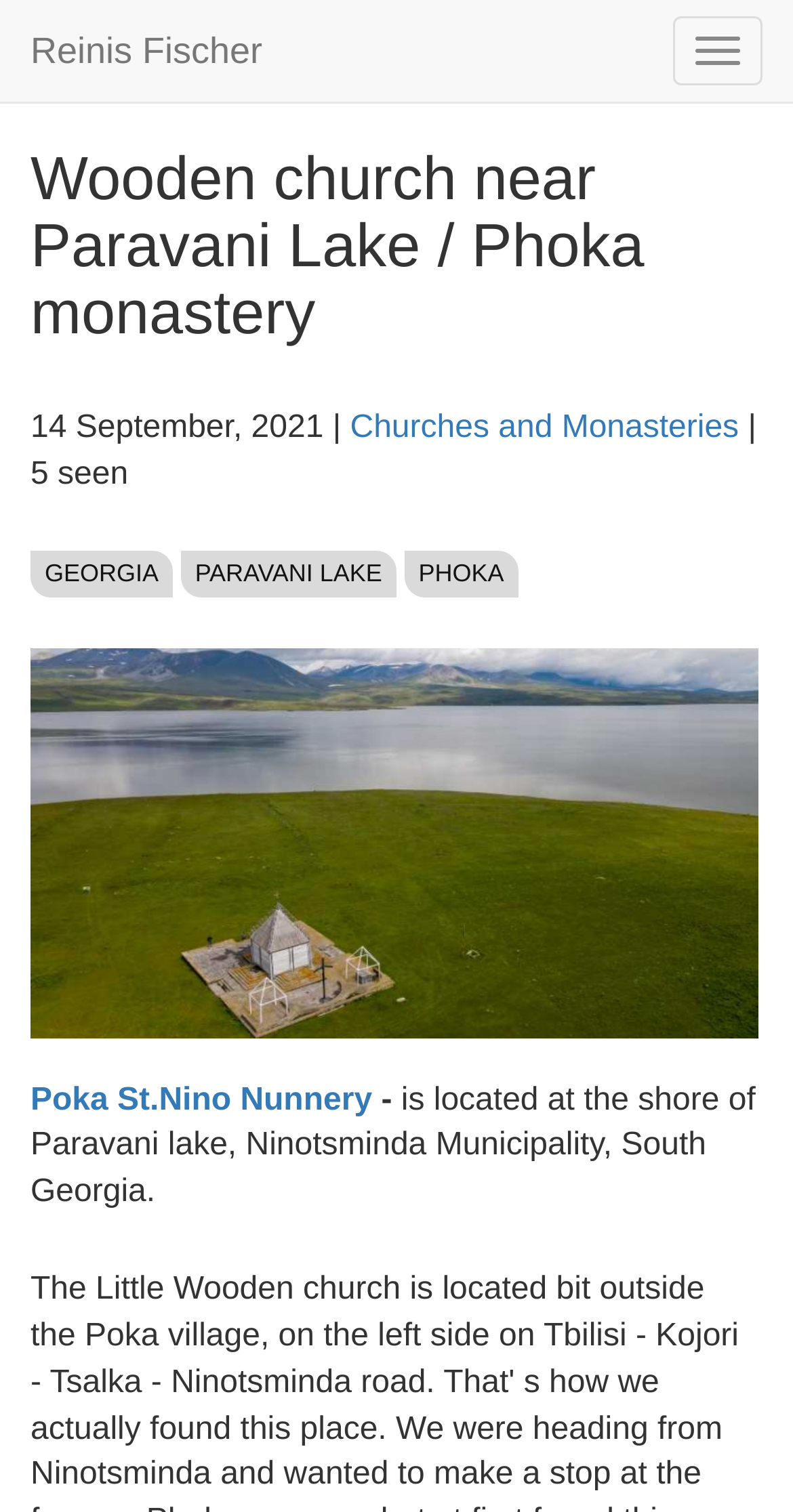Look at the image and give a detailed response to the following question: When was the content last updated?

I found the answer by looking at the time element 'Tuesday, September 14, 2021 - 10:06' which indicates the last update time.